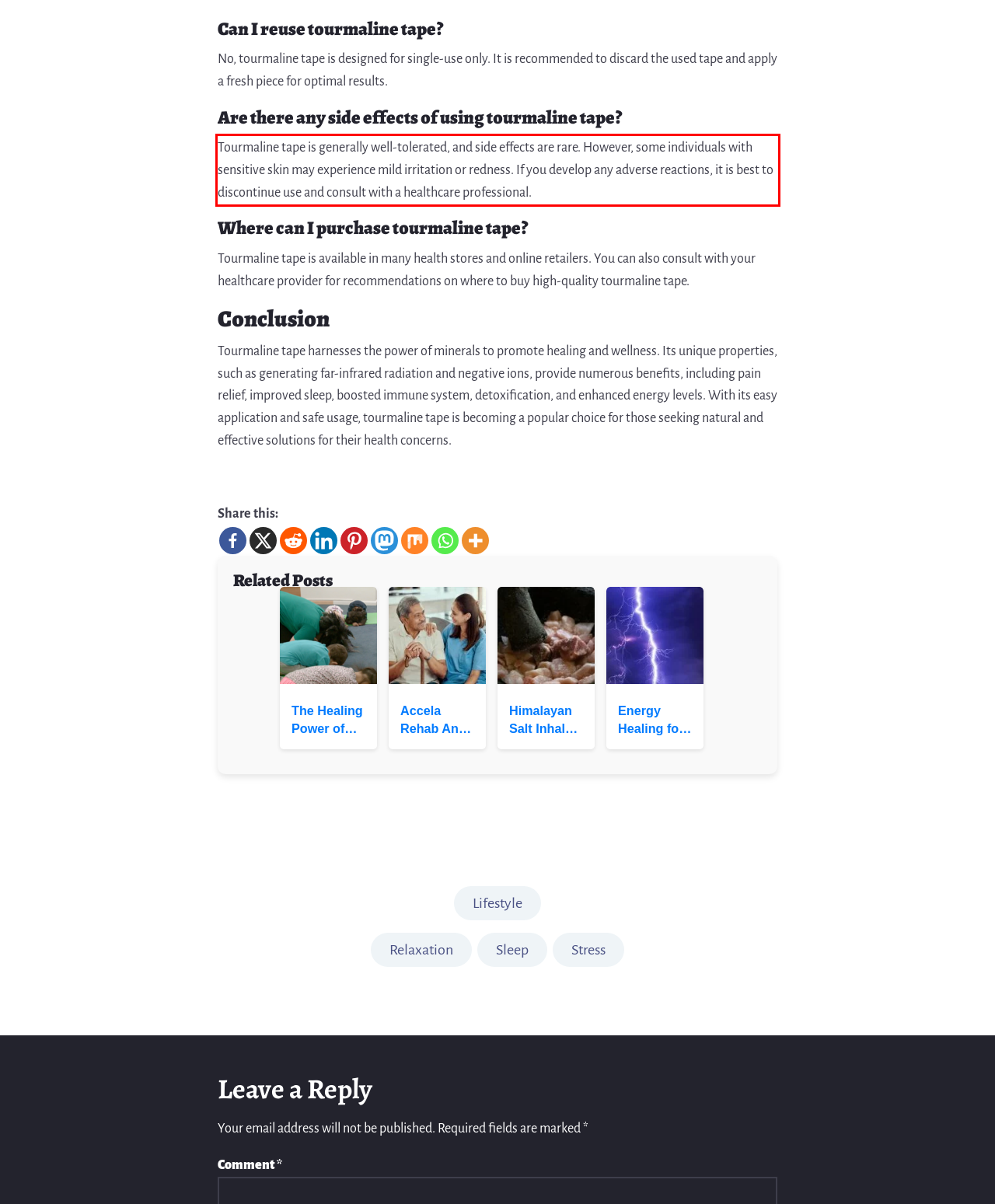The screenshot provided shows a webpage with a red bounding box. Apply OCR to the text within this red bounding box and provide the extracted content.

Tourmaline tape is generally well-tolerated, and side effects are rare. However, some individuals with sensitive skin may experience mild irritation or redness. If you develop any adverse reactions, it is best to discontinue use and consult with a healthcare professional.